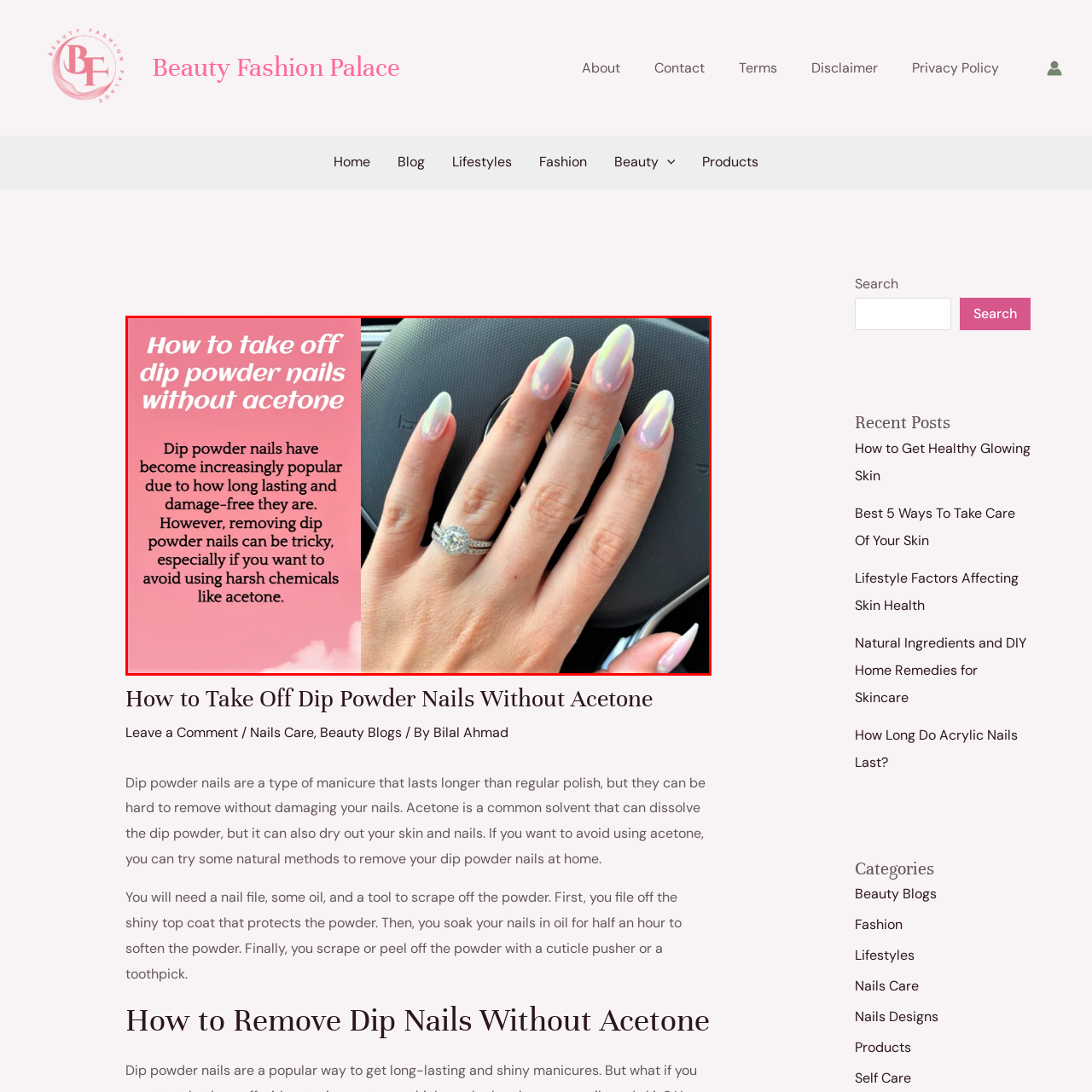Narrate the specific details and elements found within the red-bordered image.

The image features a close-up of a hand with elegantly manicured dip powder nails, showcasing a blend of pastel colors reflective of the nail design's artistic quality. The fingers are positioned gracefully, highlighting the nails' shiny finish and pointed shape, which is currently trending in nail fashion. In the background, the steering wheel of a car can be seen, suggesting the context of an on-the-go lifestyle. 

Accompanying the image is a prominent heading, "How to take off dip powder nails without acetone," emphasizing a guide focused on safely removing these long-lasting nails without the use of harsh chemicals. Below the title, informative text explains the growing popularity of dip powder nails due to their durability and aesthetics, while also addressing the challenges faced when attempting to remove them without acetone. This dual focus on beauty and practical care provides readers with valuable insights on maintaining their nail health.